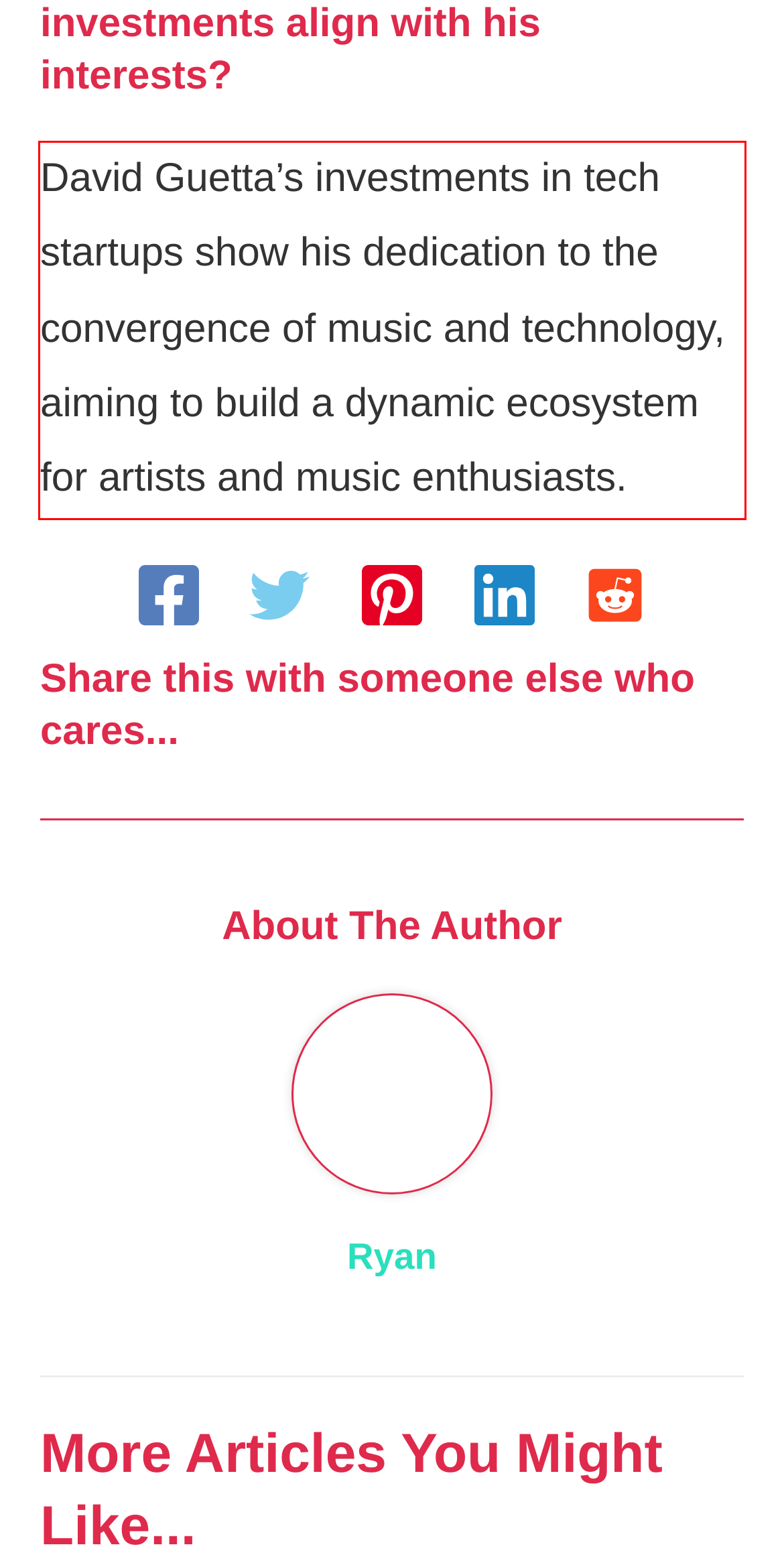Review the screenshot of the webpage and recognize the text inside the red rectangle bounding box. Provide the extracted text content.

David Guetta’s investments in tech startups show his dedication to the convergence of music and technology, aiming to build a dynamic ecosystem for artists and music enthusiasts.